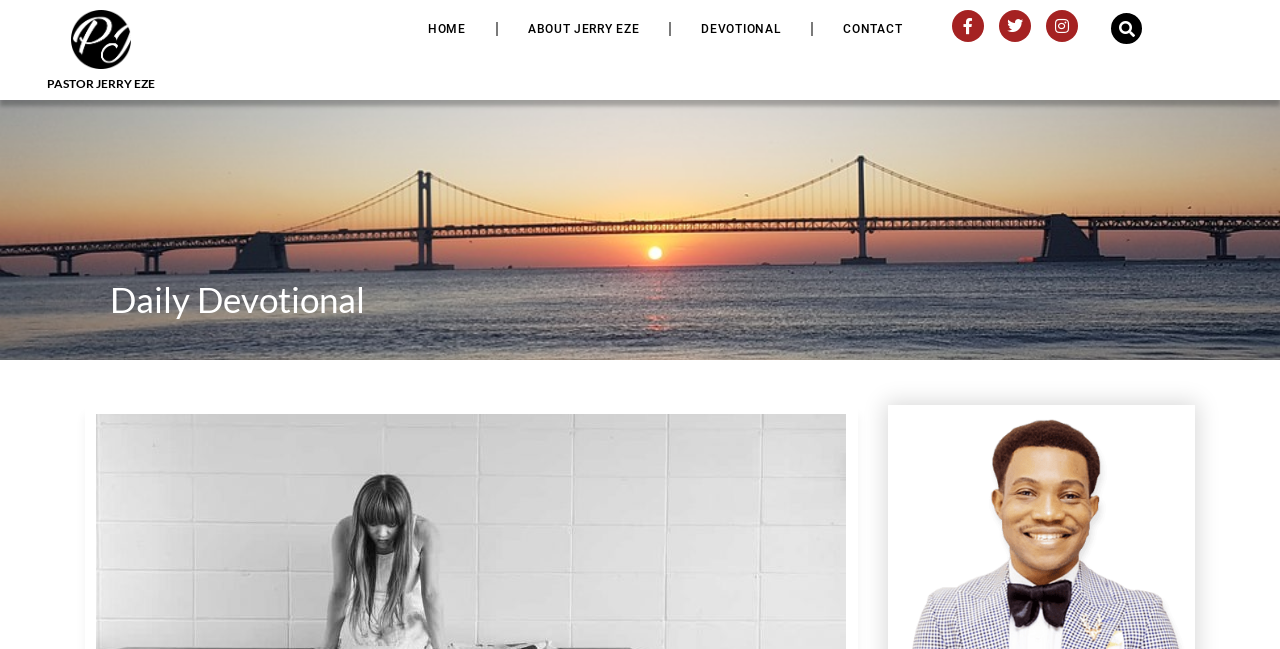What type of content is available on this webpage?
From the image, respond using a single word or phrase.

Devotional